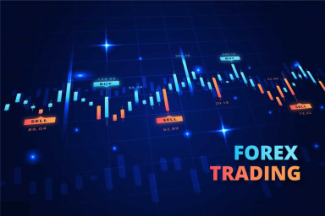What is the theme emphasized by the bold text 'FOREX TRADING'?
Look at the image and answer the question using a single word or phrase.

Currency trading